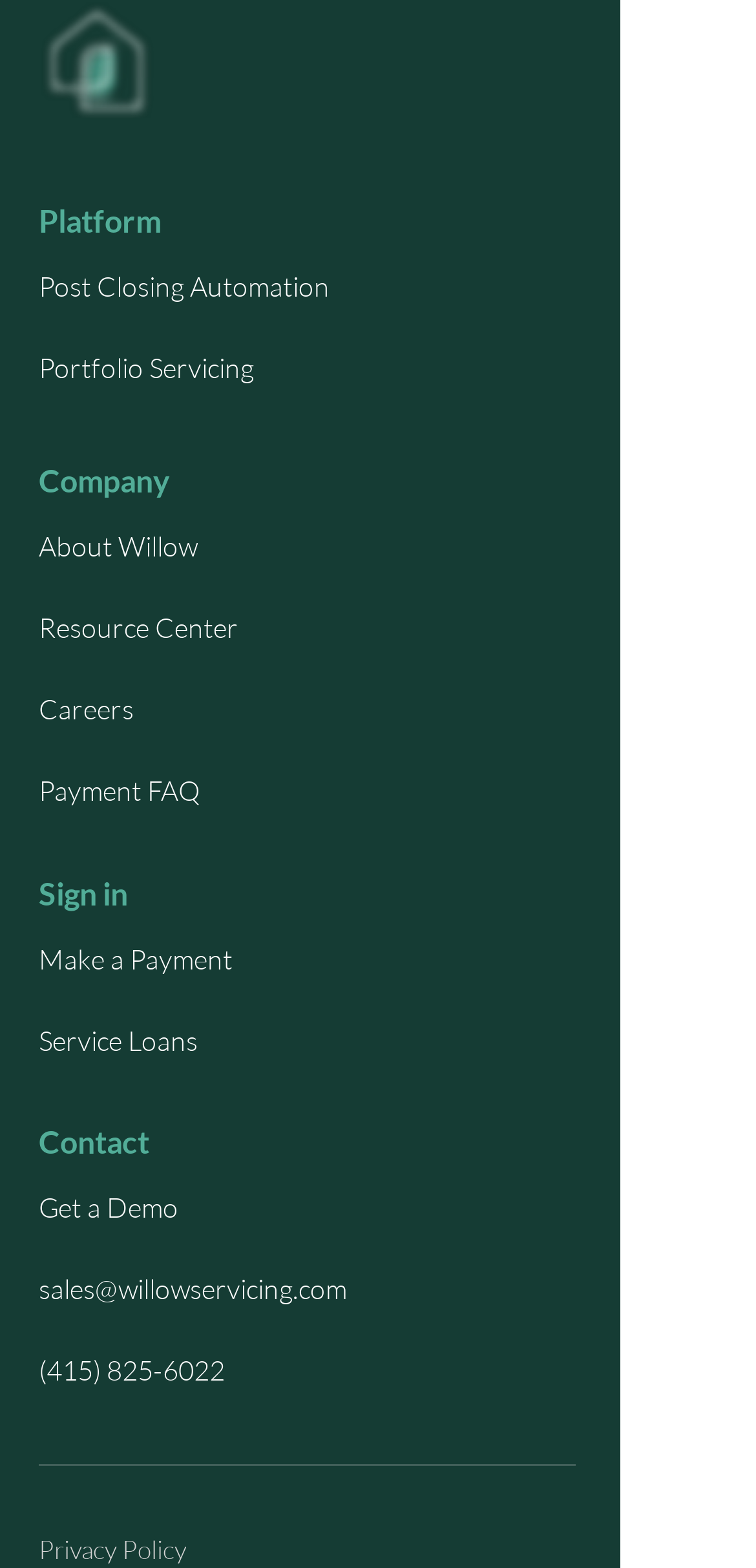Please locate the bounding box coordinates of the region I need to click to follow this instruction: "Send an email".

None